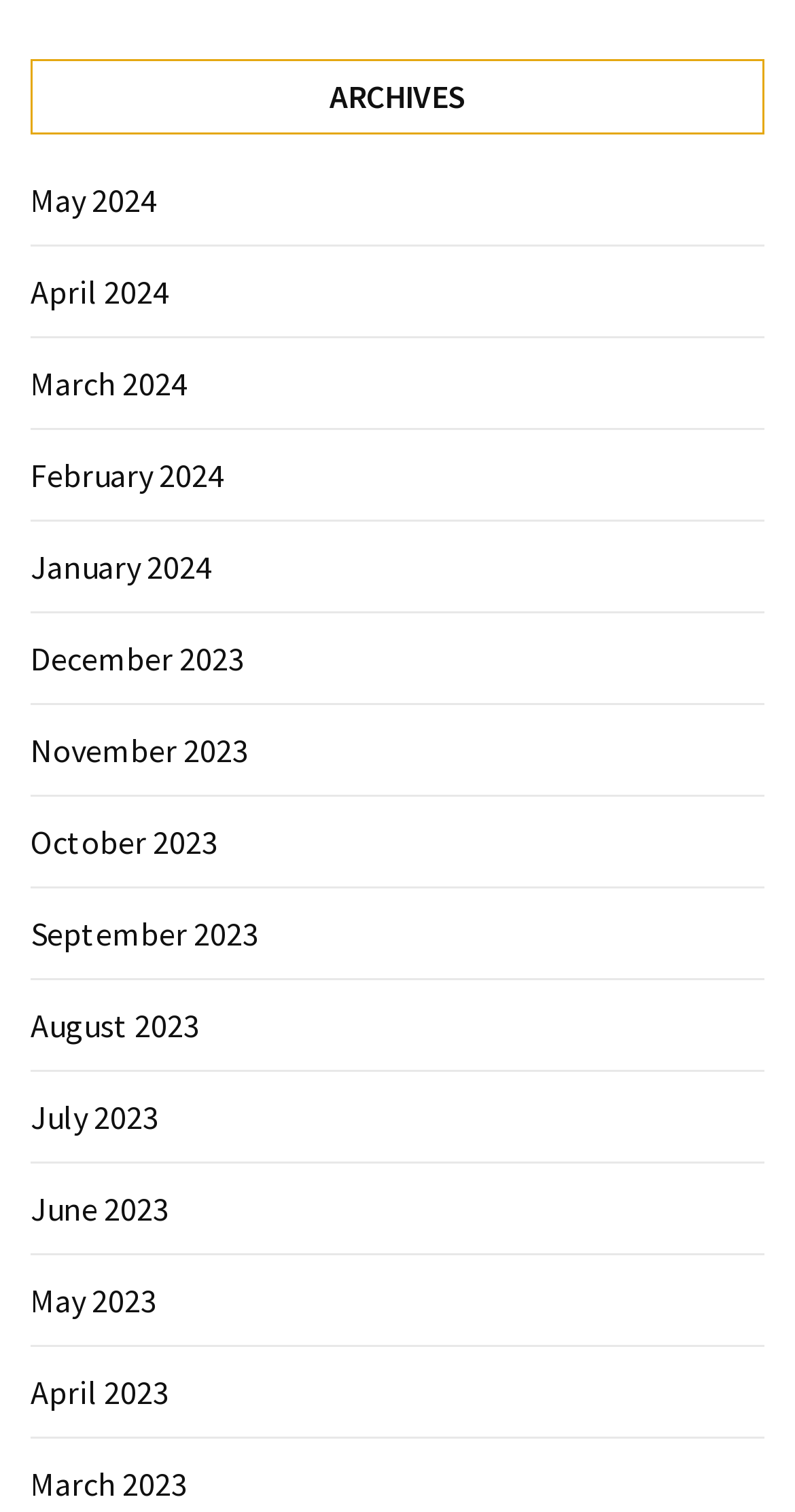Specify the bounding box coordinates of the area to click in order to follow the given instruction: "go to April 2024 page."

[0.038, 0.179, 0.213, 0.206]